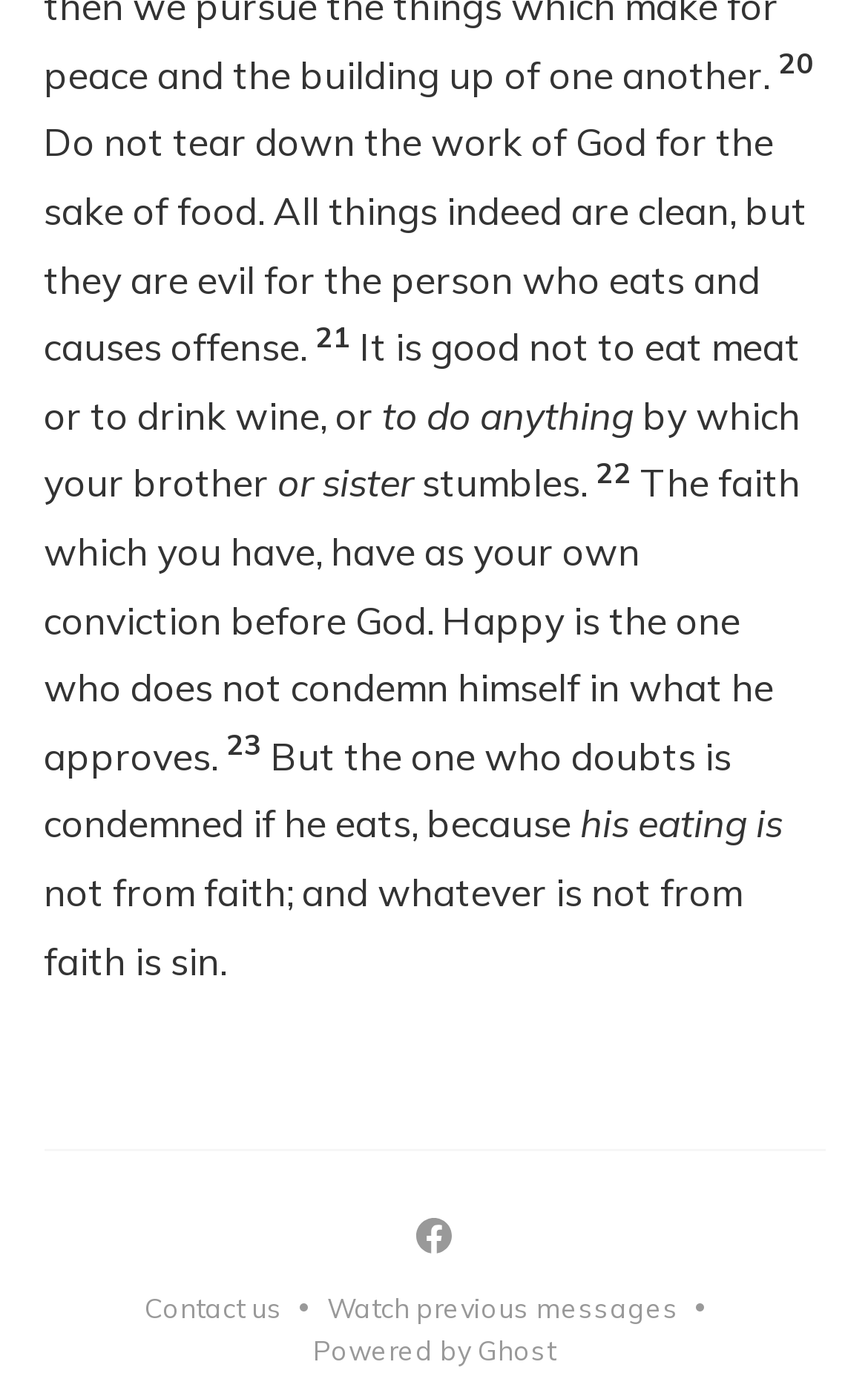What is the symbol between 'Watch previous messages' and 'Powered by Ghost'?
Using the information presented in the image, please offer a detailed response to the question.

The symbol between 'Watch previous messages' and 'Powered by Ghost' is a bullet point '•', which is used to separate the two links.